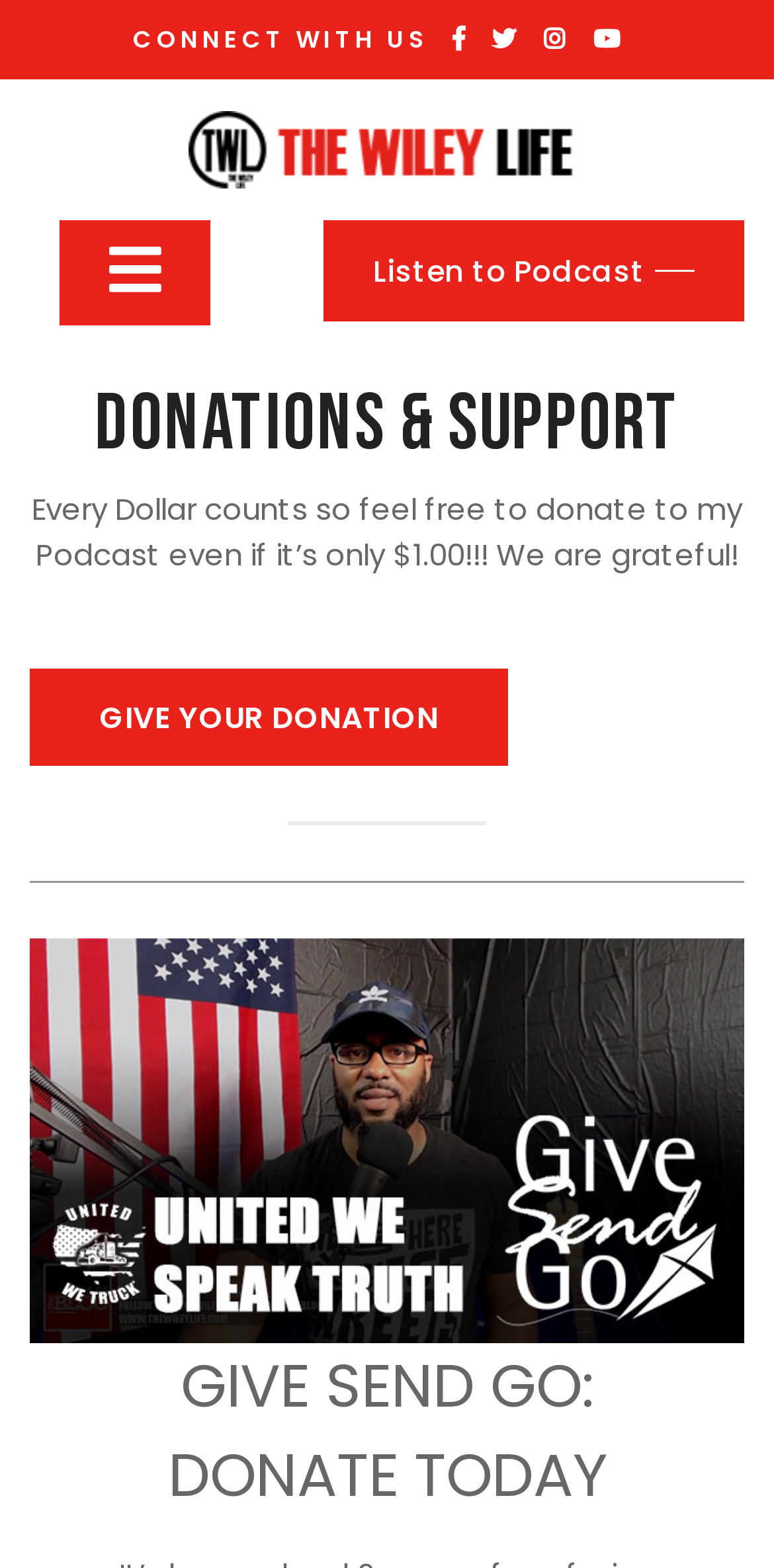Bounding box coordinates should be in the format (top-left x, top-left y, bottom-right x, bottom-right y) and all values should be floating point numbers between 0 and 1. Determine the bounding box coordinate for the UI element described as: Open Button

[0.077, 0.14, 0.272, 0.207]